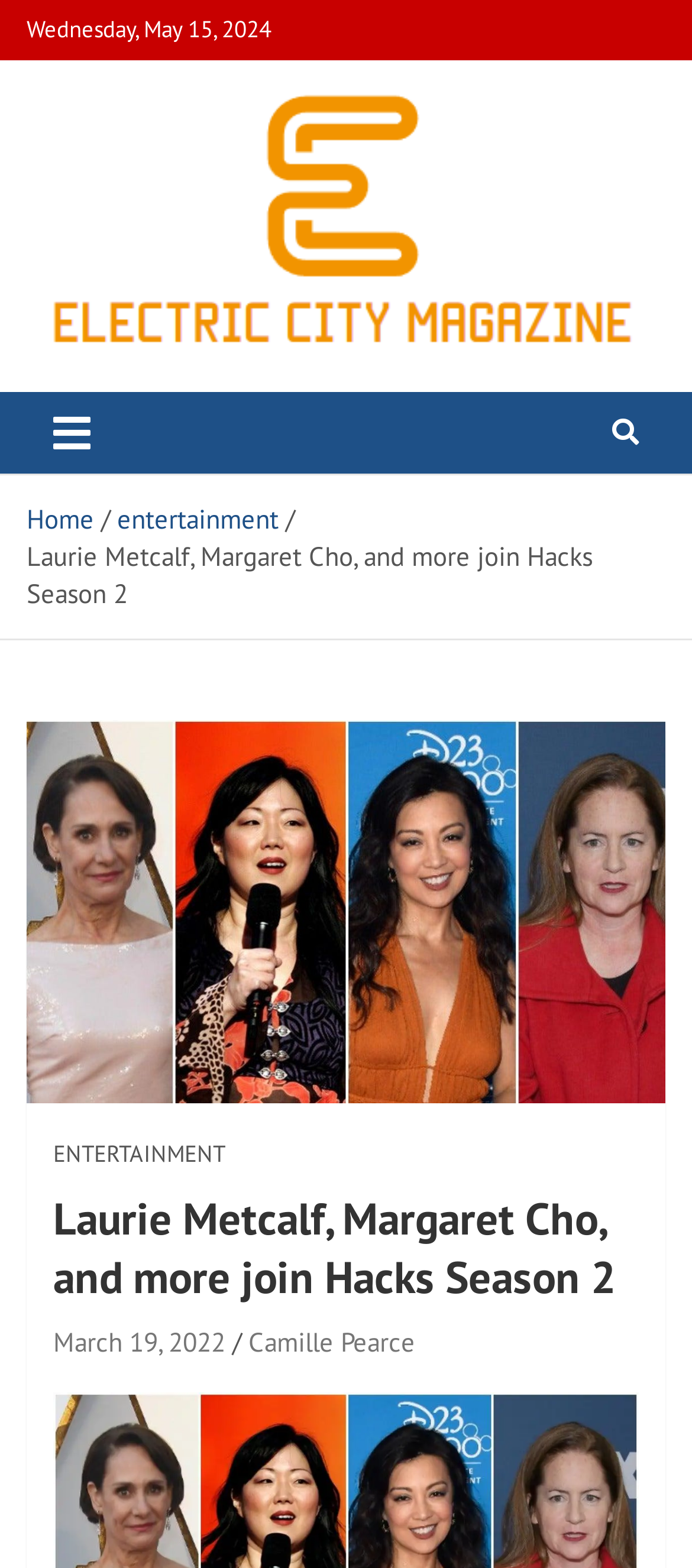Please examine the image and provide a detailed answer to the question: What is the name of the magazine?

I found the name of the magazine by looking at the image and link with the text 'Electric City Magazine' at the top of the webpage.